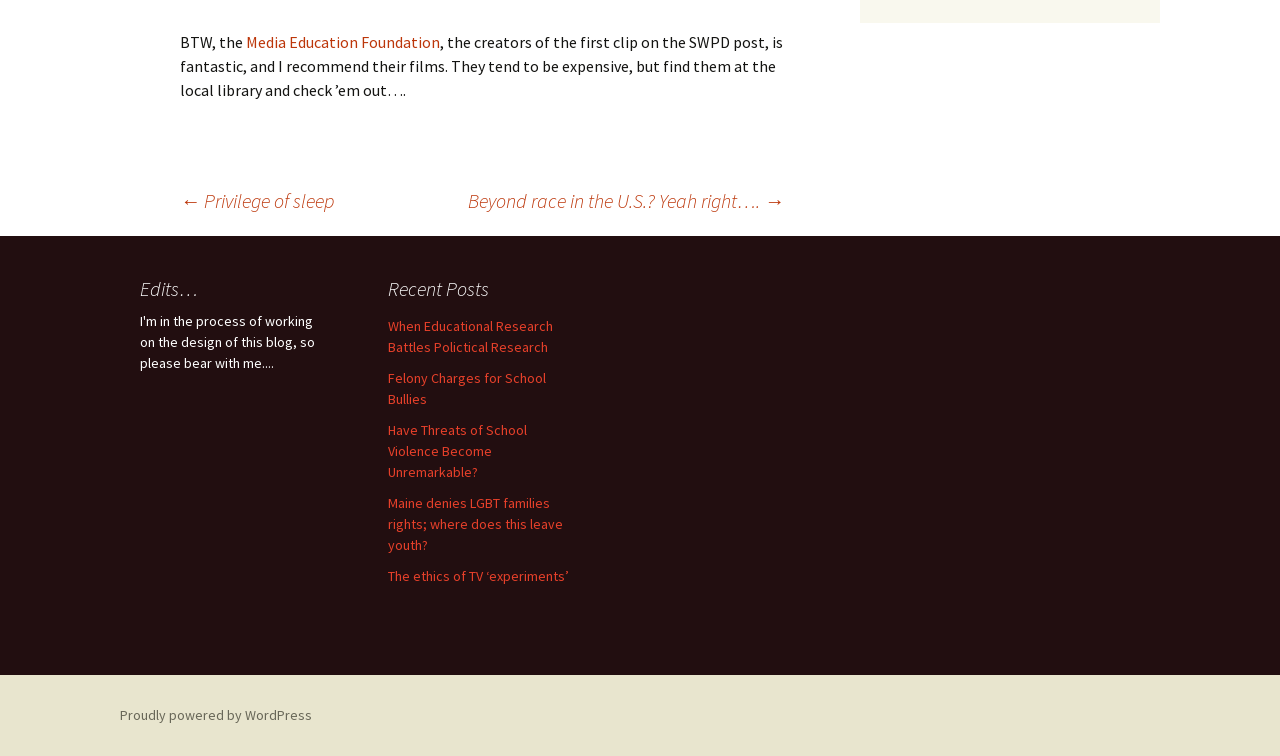Bounding box coordinates are specified in the format (top-left x, top-left y, bottom-right x, bottom-right y). All values are floating point numbers bounded between 0 and 1. Please provide the bounding box coordinate of the region this sentence describes: Media Education Foundation

[0.192, 0.043, 0.344, 0.069]